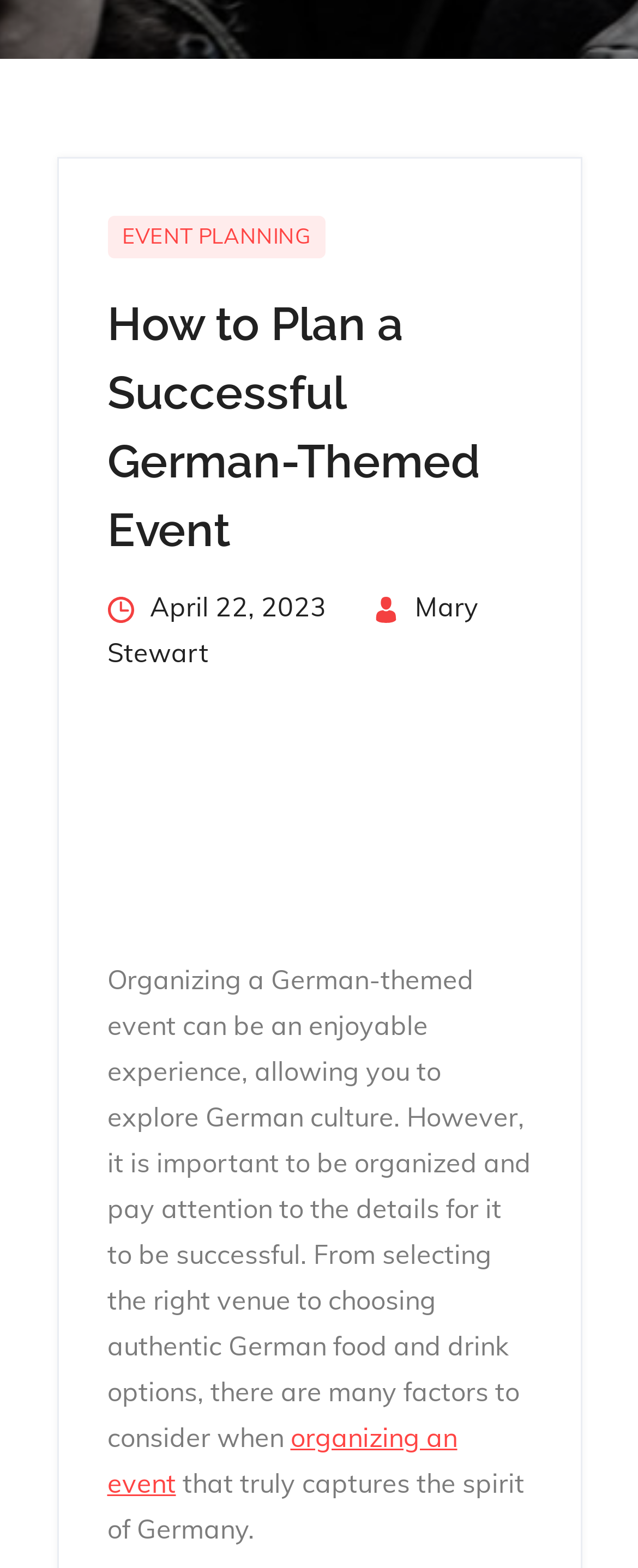What is important for a German-themed event to be successful?
Can you provide an in-depth and detailed response to the question?

The article emphasizes the importance of being organized and paying attention to details for a German-themed event to be successful, mentioning factors such as selecting the right venue and choosing authentic German food and drink options.